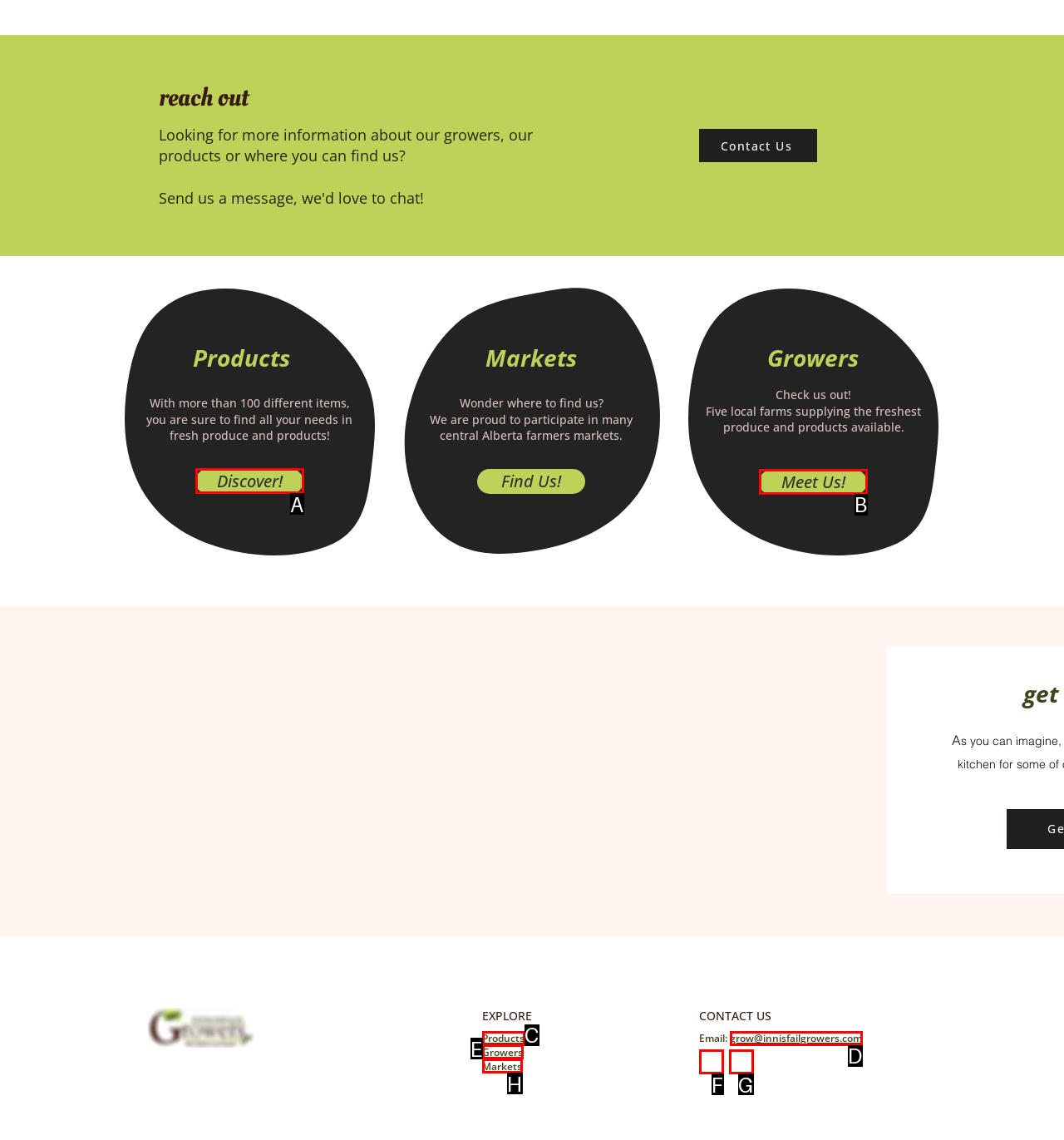Match the description: aria-label="Instagram" to one of the options shown. Reply with the letter of the best match.

G